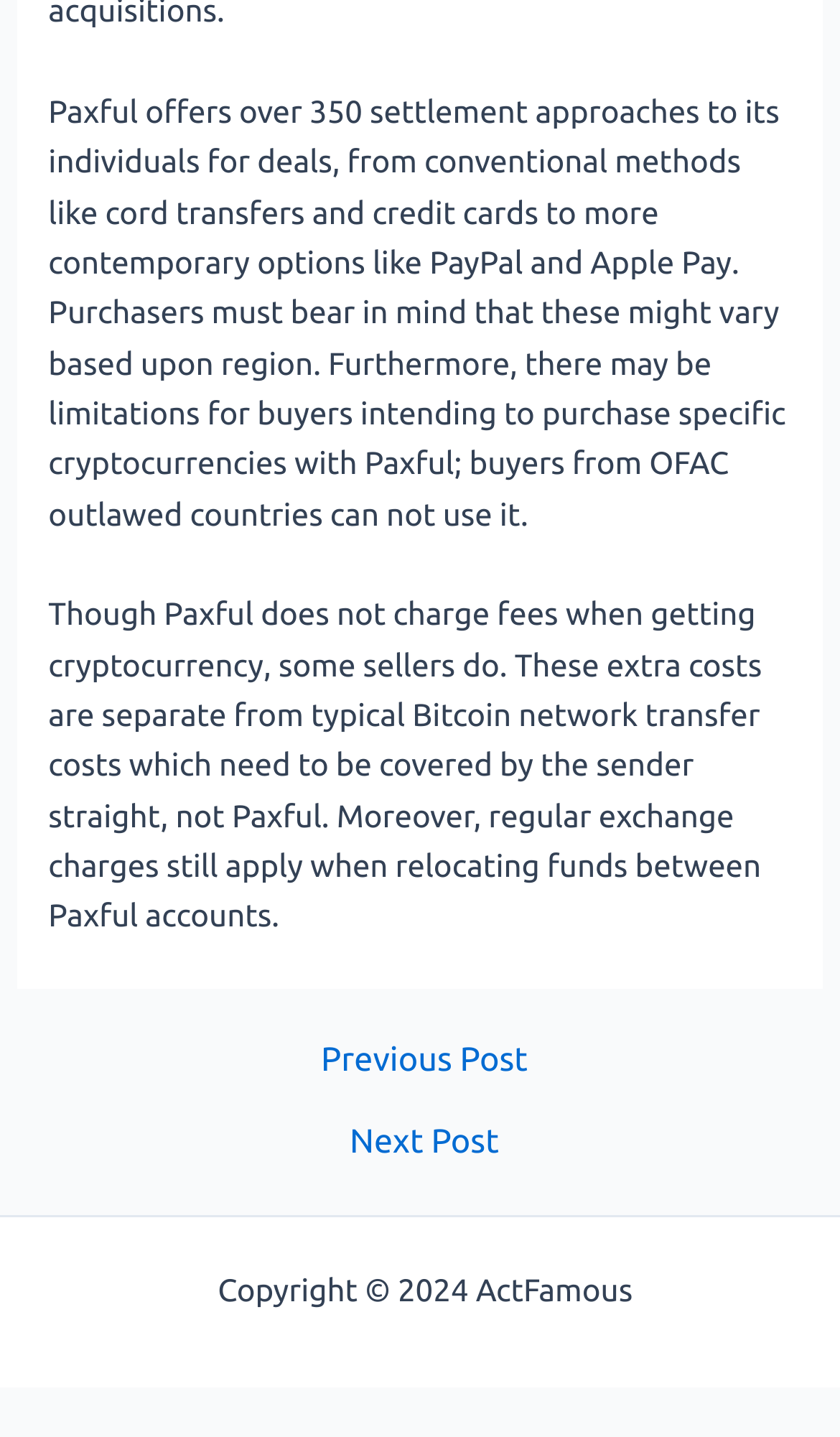Use a single word or phrase to answer the question: 
What is the purpose of Paxful?

Cryptocurrency deals